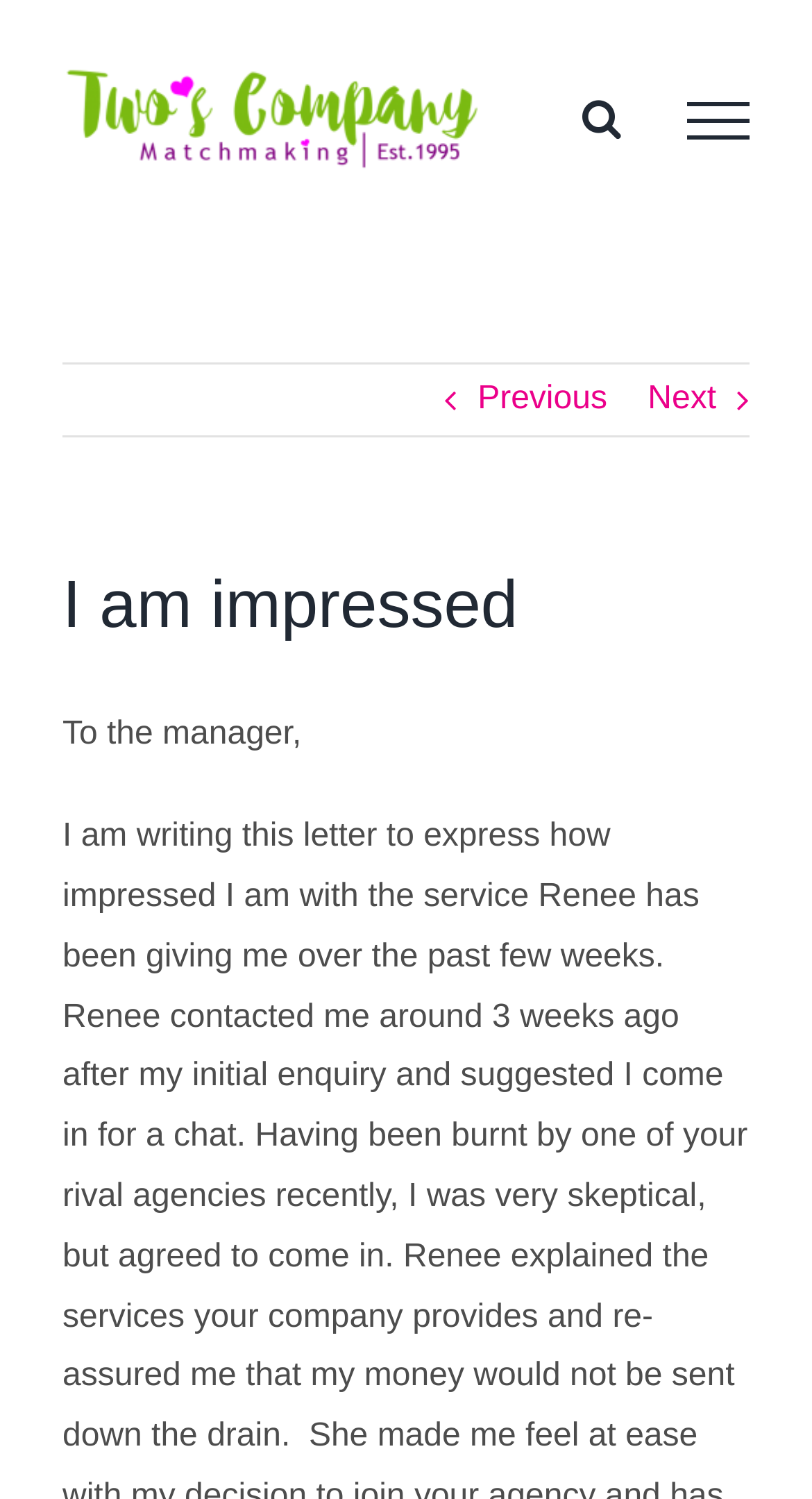From the screenshot, find the bounding box of the UI element matching this description: "Streaming Workouts". Supply the bounding box coordinates in the form [left, top, right, bottom], each a float between 0 and 1.

None